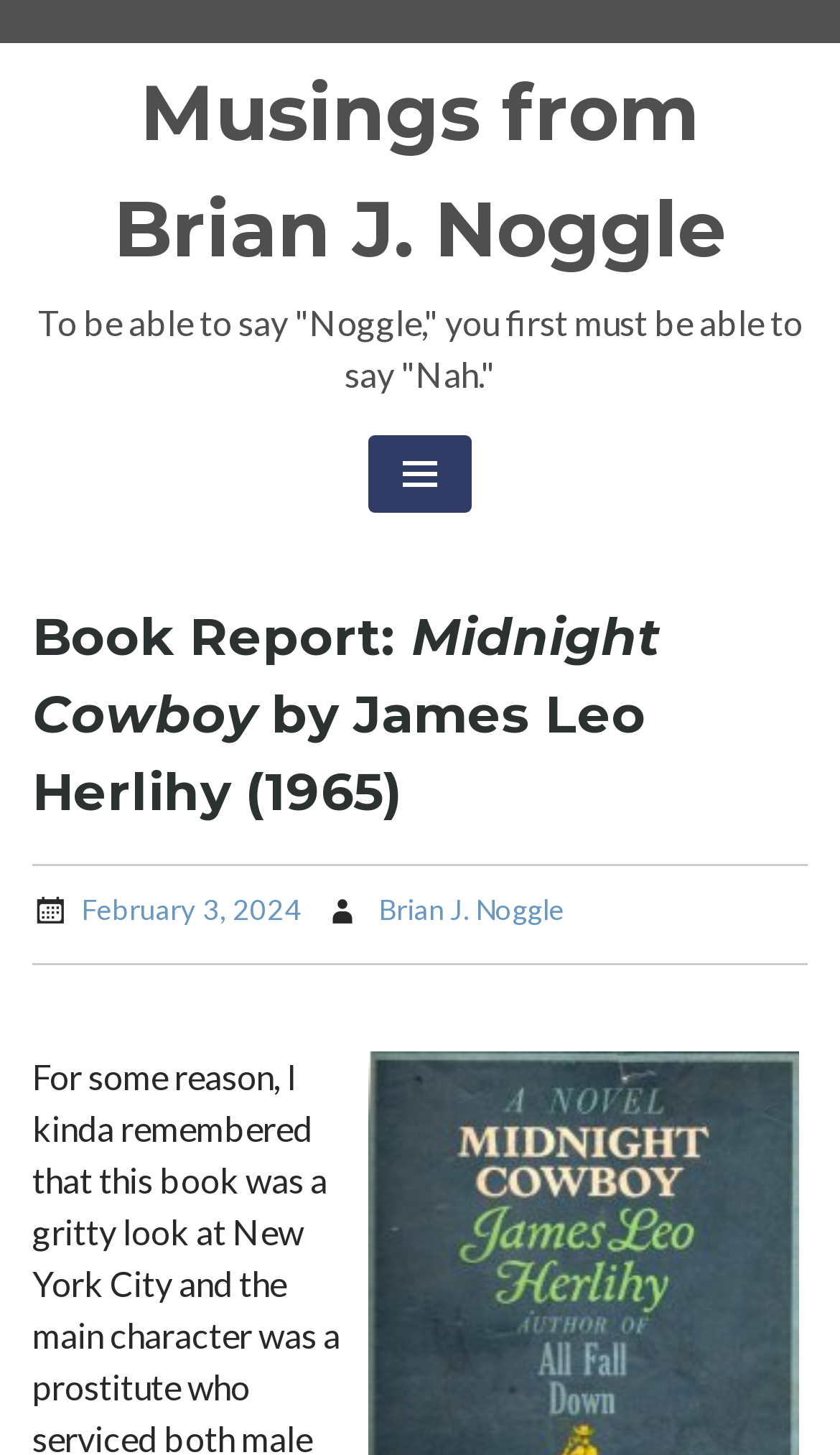Using the information from the screenshot, answer the following question thoroughly:
When was the book report published?

The answer can be found in the link 'February 3, 2024' which is a timestamp indicating when the book report was published.